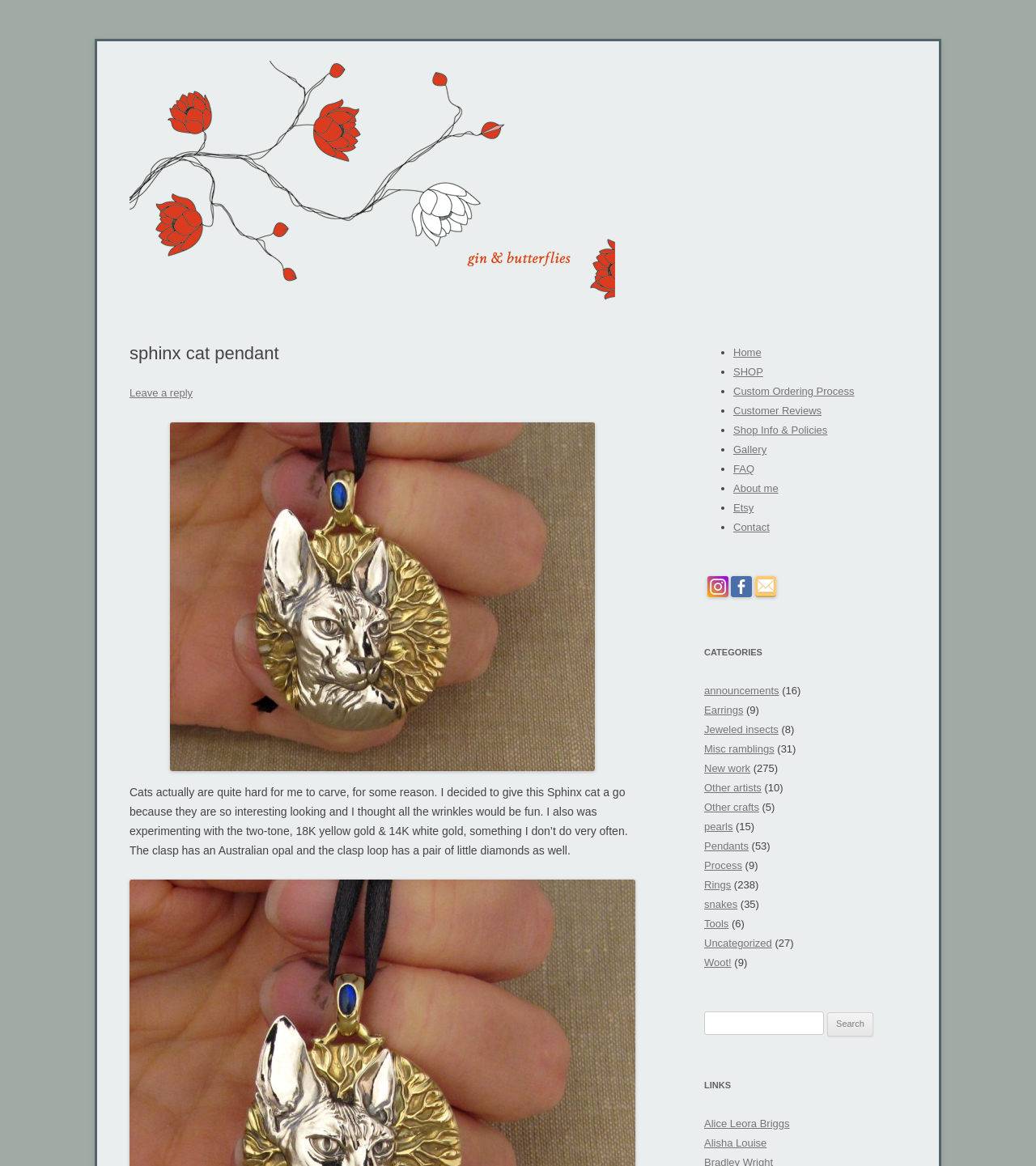Could you locate the bounding box coordinates for the section that should be clicked to accomplish this task: "Read the 'Cats actually are quite hard for me to carve...' text".

[0.125, 0.674, 0.606, 0.735]